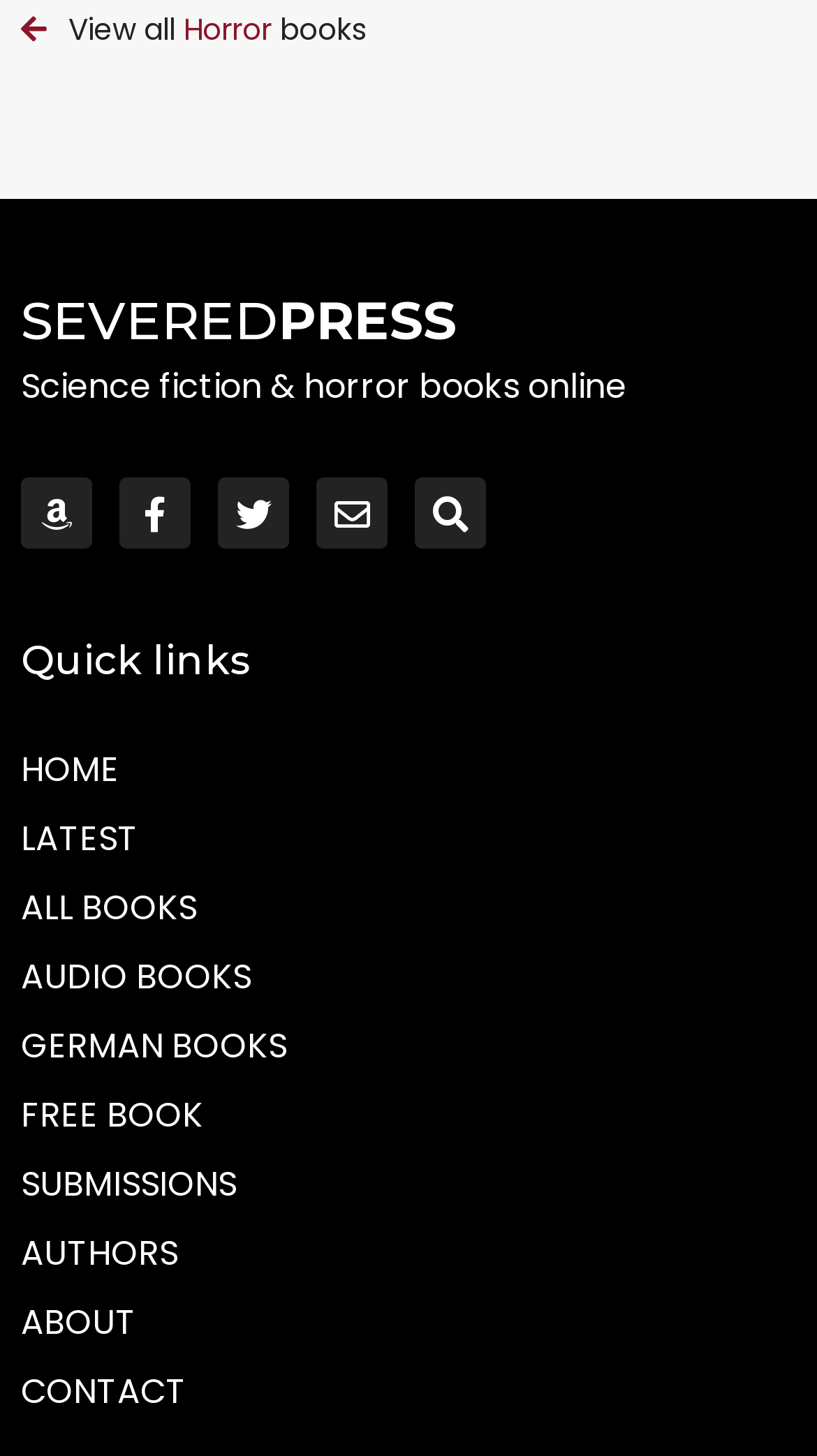Indicate the bounding box coordinates of the element that needs to be clicked to satisfy the following instruction: "Visit the Facebook page". The coordinates should be four float numbers between 0 and 1, i.e., [left, top, right, bottom].

[0.146, 0.328, 0.233, 0.377]